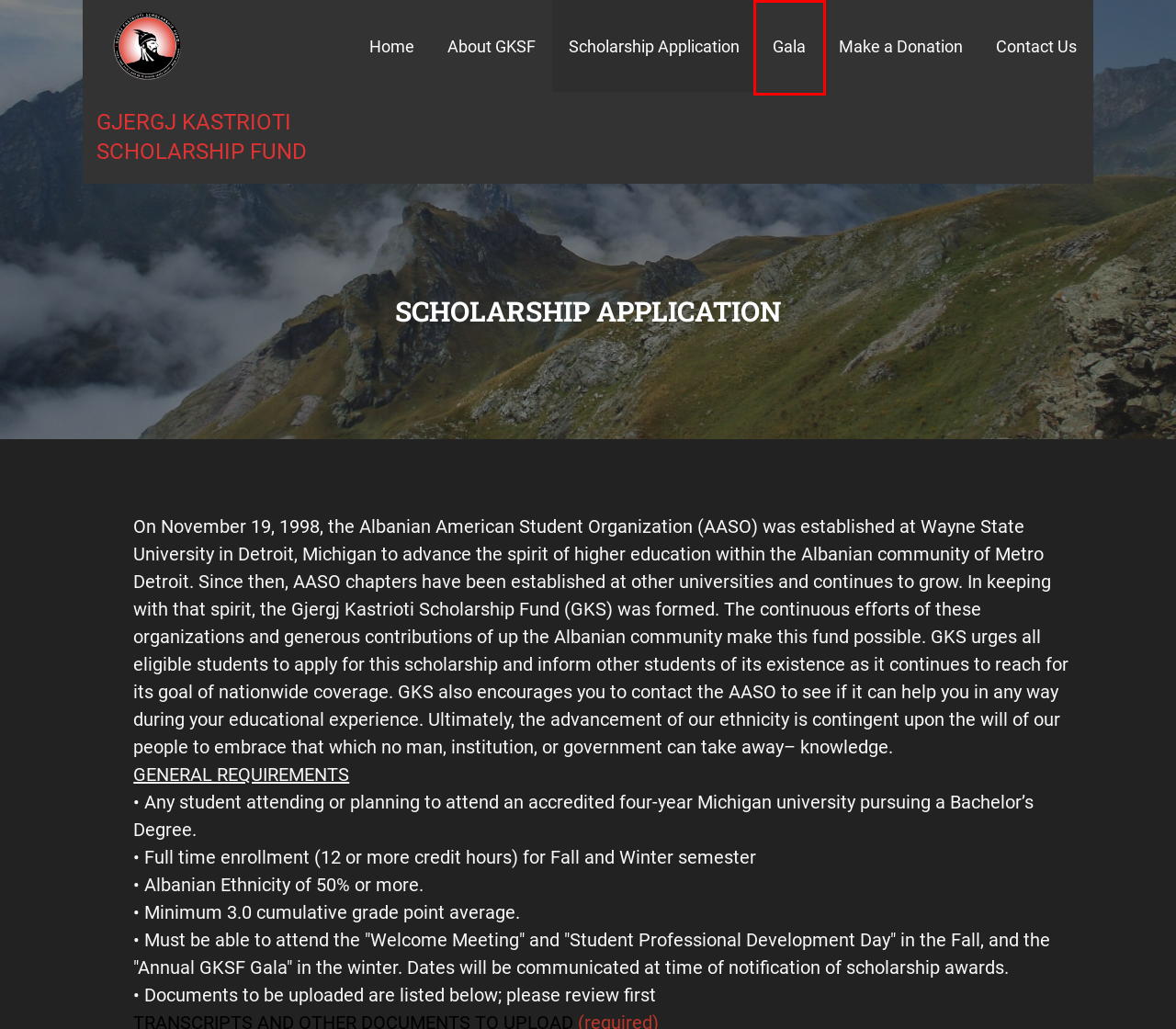Look at the screenshot of a webpage that includes a red bounding box around a UI element. Select the most appropriate webpage description that matches the page seen after clicking the highlighted element. Here are the candidates:
A. GJERGJ KASTRIOTI SCHOLARSHIP FUND - Supporting GKS Scholars
B. GKSF Scholarship Application
C. GJERGJ KASTRIOTI SCHOLARSHIP FUND - 8th Annual Gjergj Kastrioti Scholarship Fund Gala Last Call
D. Home - Gjergj Kastrioti Scholarship Fund
E. About Us - Gjergj Kastrioti Scholarship Fund
F. Contact Us - Gjergj Kastrioti Scholarship Fund
G. Frequently Asked Questions (FAQ) - Gjergj Kastrioti Scholarship Fund
H. Gala - Gjergj Kastrioti Scholarship Fund

H